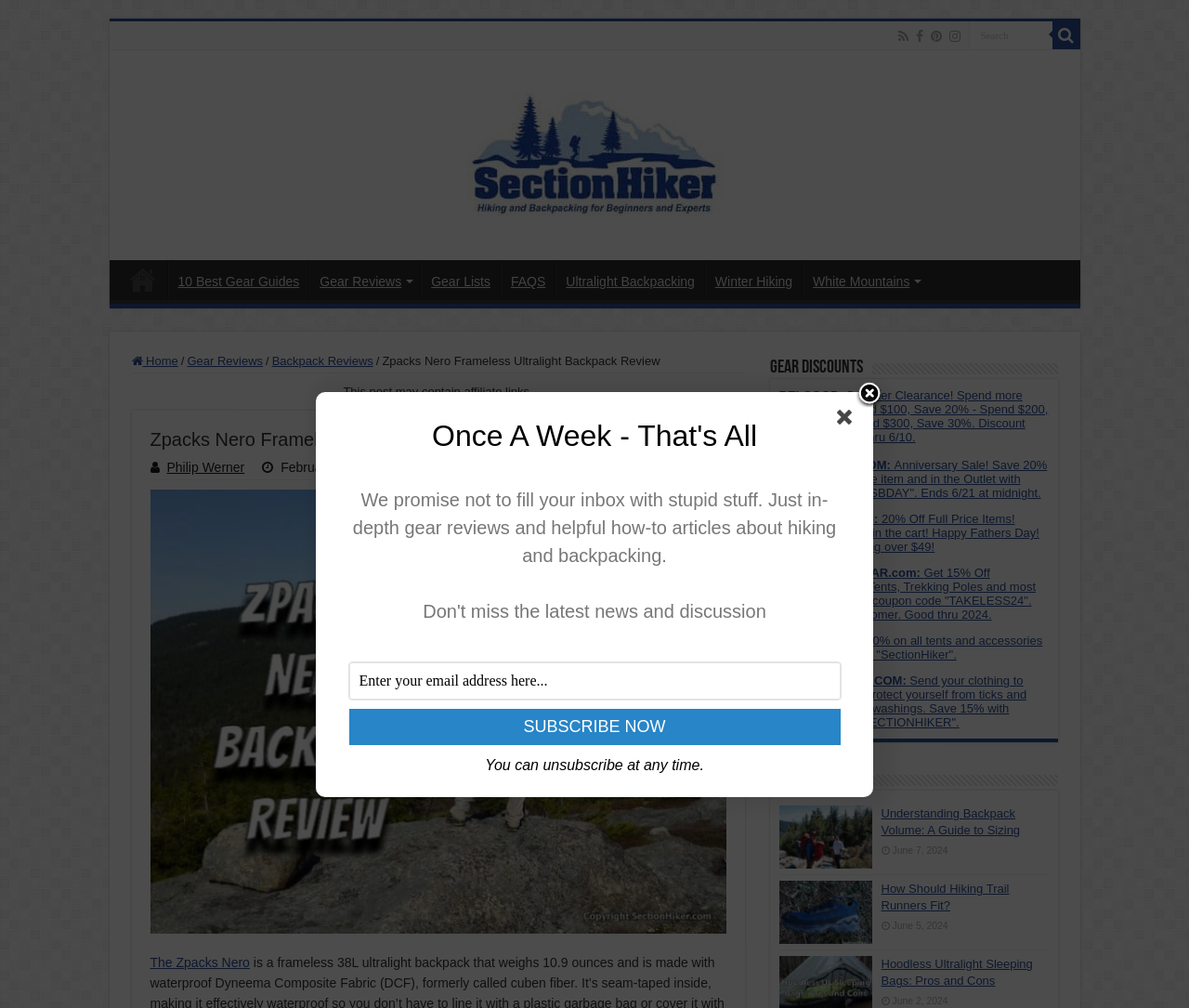Answer the question briefly using a single word or phrase: 
What is the purpose of the 'Search' textbox?

To search the website